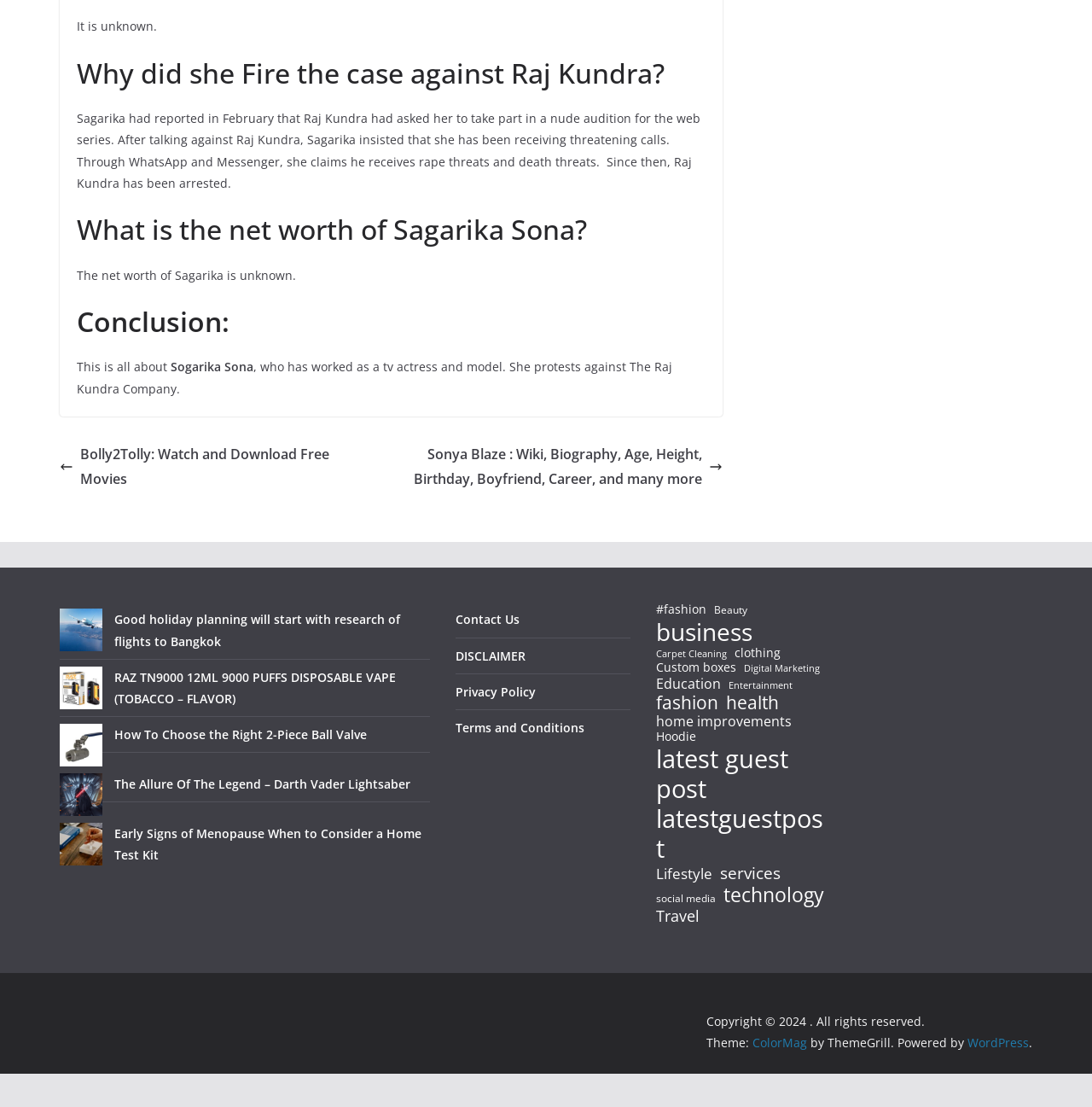Please specify the bounding box coordinates of the clickable region necessary for completing the following instruction: "Contact us through the link". The coordinates must consist of four float numbers between 0 and 1, i.e., [left, top, right, bottom].

[0.417, 0.552, 0.475, 0.567]